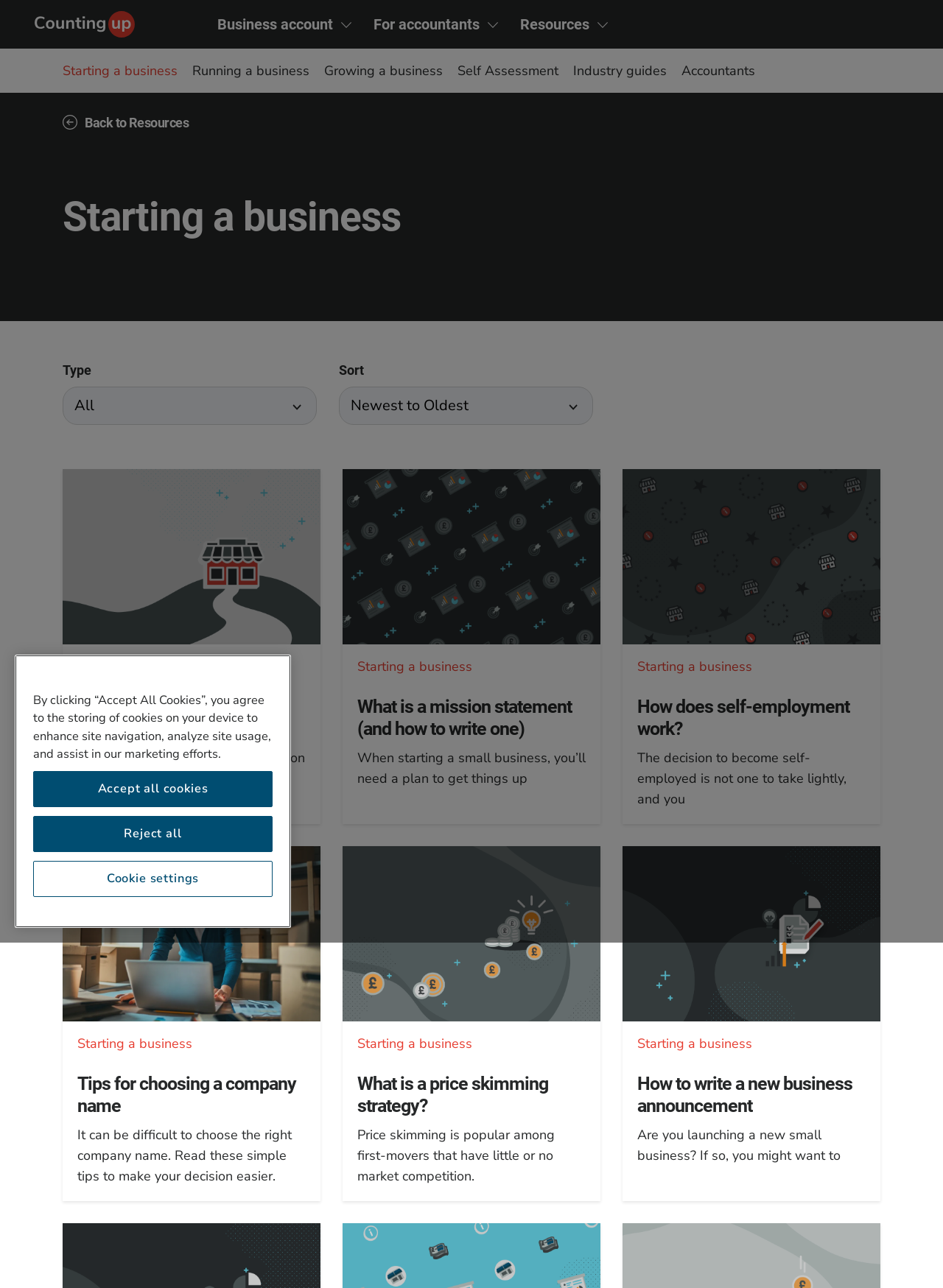What is the purpose of the 'Type' and 'Sort' dropdown menus?
Use the information from the screenshot to give a comprehensive response to the question.

The 'Type' and 'Sort' dropdown menus are likely used to filter the articles and guides on the webpage, allowing users to narrow down their search by type or sort the results in a specific order.